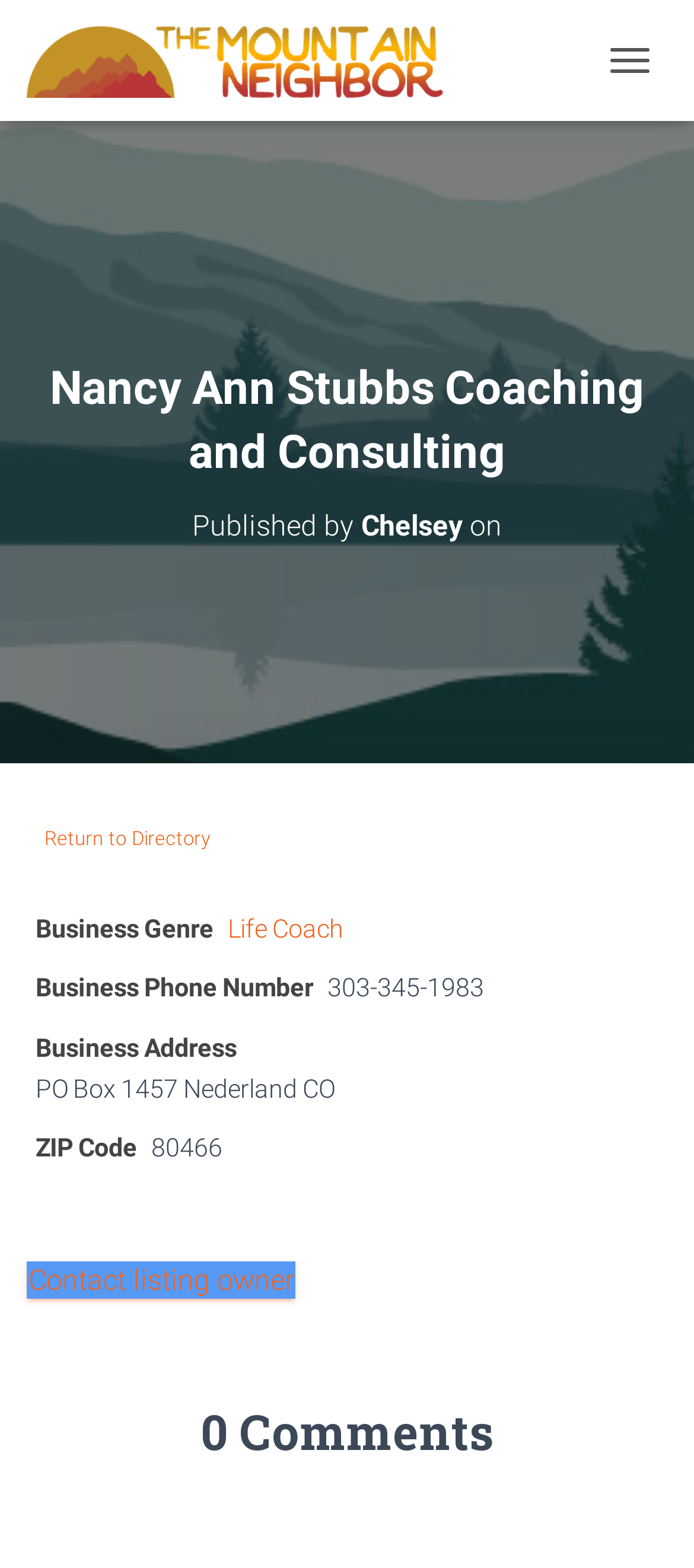Identify the bounding box for the UI element specified in this description: "Life Coach". The coordinates must be four float numbers between 0 and 1, formatted as [left, top, right, bottom].

[0.328, 0.583, 0.495, 0.602]